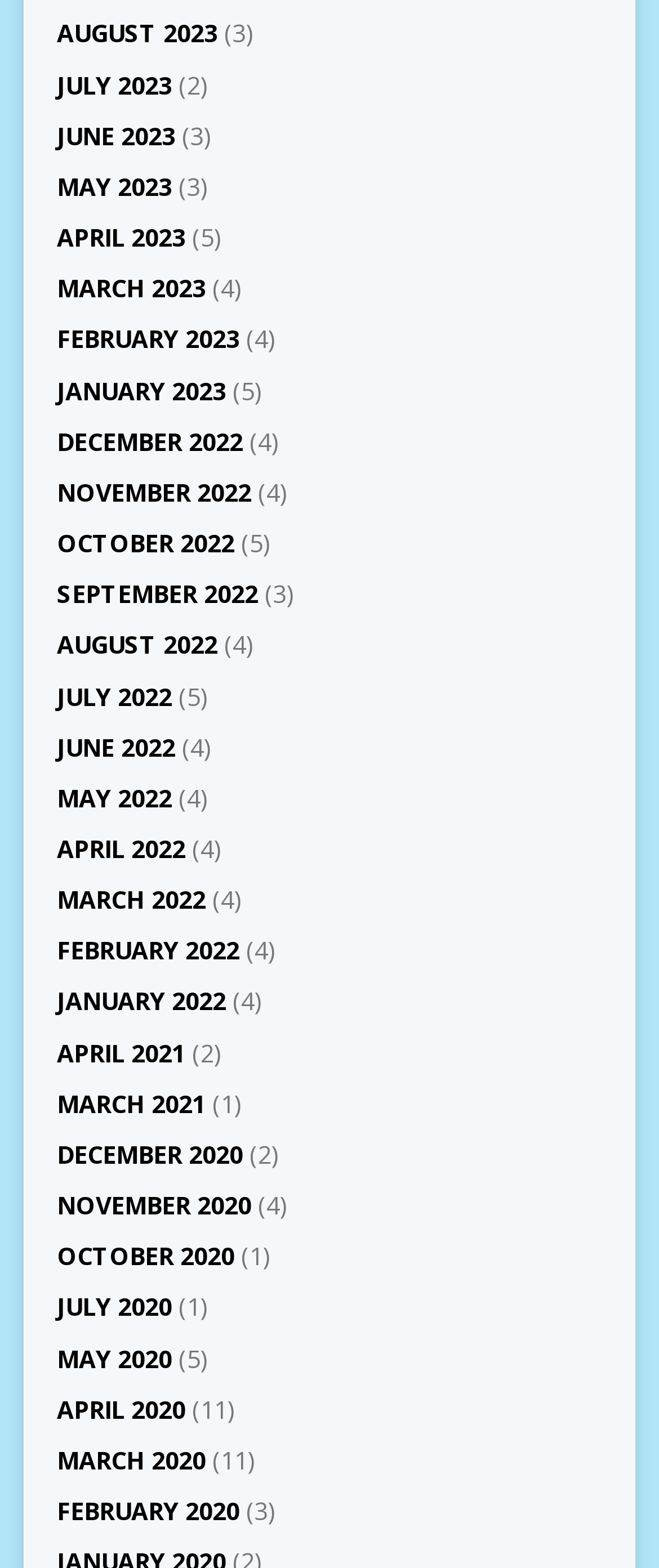Identify the bounding box coordinates of the element to click to follow this instruction: 'Go to July 2023'. Ensure the coordinates are four float values between 0 and 1, provided as [left, top, right, bottom].

[0.086, 0.044, 0.261, 0.064]